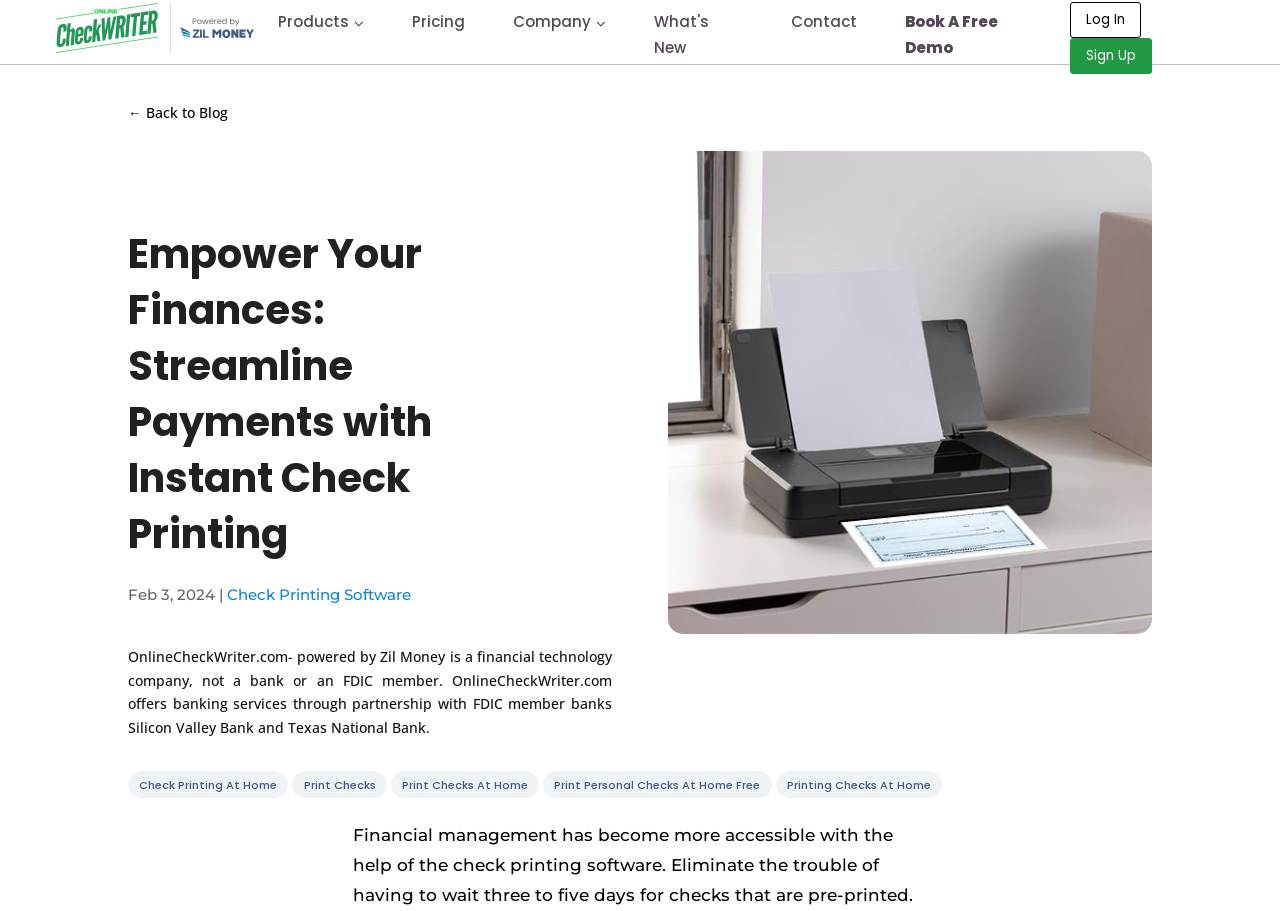Can you determine the bounding box coordinates of the area that needs to be clicked to fulfill the following instruction: "Click on the 'Log In' button"?

[0.836, 0.002, 0.892, 0.041]